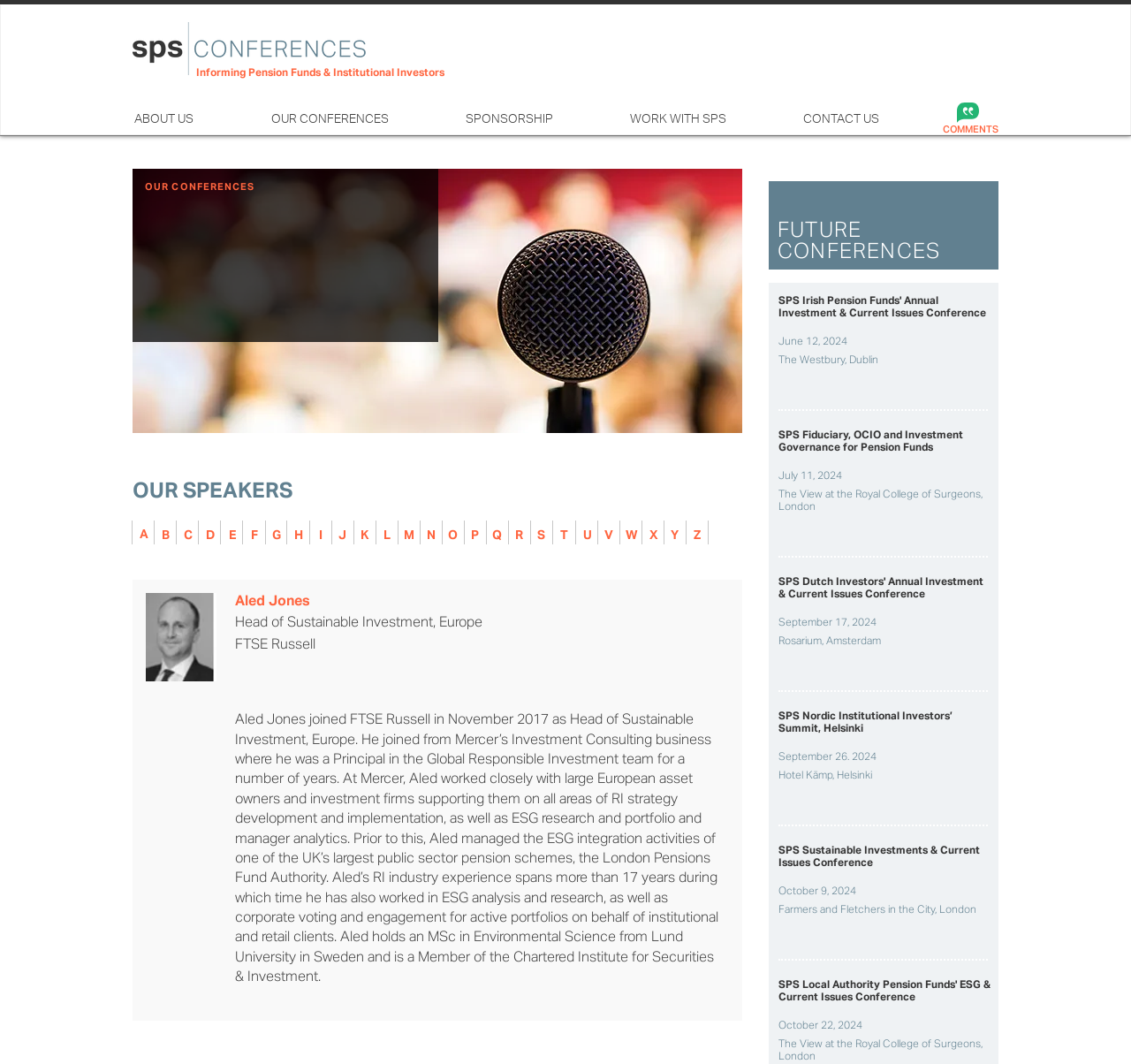Offer an in-depth caption of the entire webpage.

The webpage is about Aled Jones, with a focus on his professional background and upcoming conferences related to sustainable investment and pension funds. 

At the top of the page, there is a logo and a heading that reads "Informing Pension Funds & Institutional Investors". Below this, there is a navigation menu with links to "ABOUT US", "OUR CONFERENCES", "SPONSORSHIP", "WORK WITH SPS", and "CONTACT US". 

On the left side of the page, there is a section dedicated to Aled Jones, featuring his photo, name, and job title as Head of Sustainable Investment, Europe at FTSE Russell. Below this, there is a brief biography that outlines his experience and qualifications in the field of responsible investment. 

On the right side of the page, there are several headings and links related to upcoming conferences, including "SPS Irish Pension Funds' Annual Investment & Current Issues Conference", "SPS Fiduciary, OCIO and Investment Governance for Pension Funds", "SPS Dutch Investors' Annual Investment & Current Issues Conference", "SPS Nordic Institutional Investors’ Summit, Helsinki", "SPS Sustainable Investments & Current Issues Conference", and "SPS Local Authority Pension Funds' ESG & Current Issues Conference". Each conference has a heading with the title, date, and location, followed by a link to learn more. 

There are also several links to speakers, including Aled Jones, with their names and initials listed alphabetically.